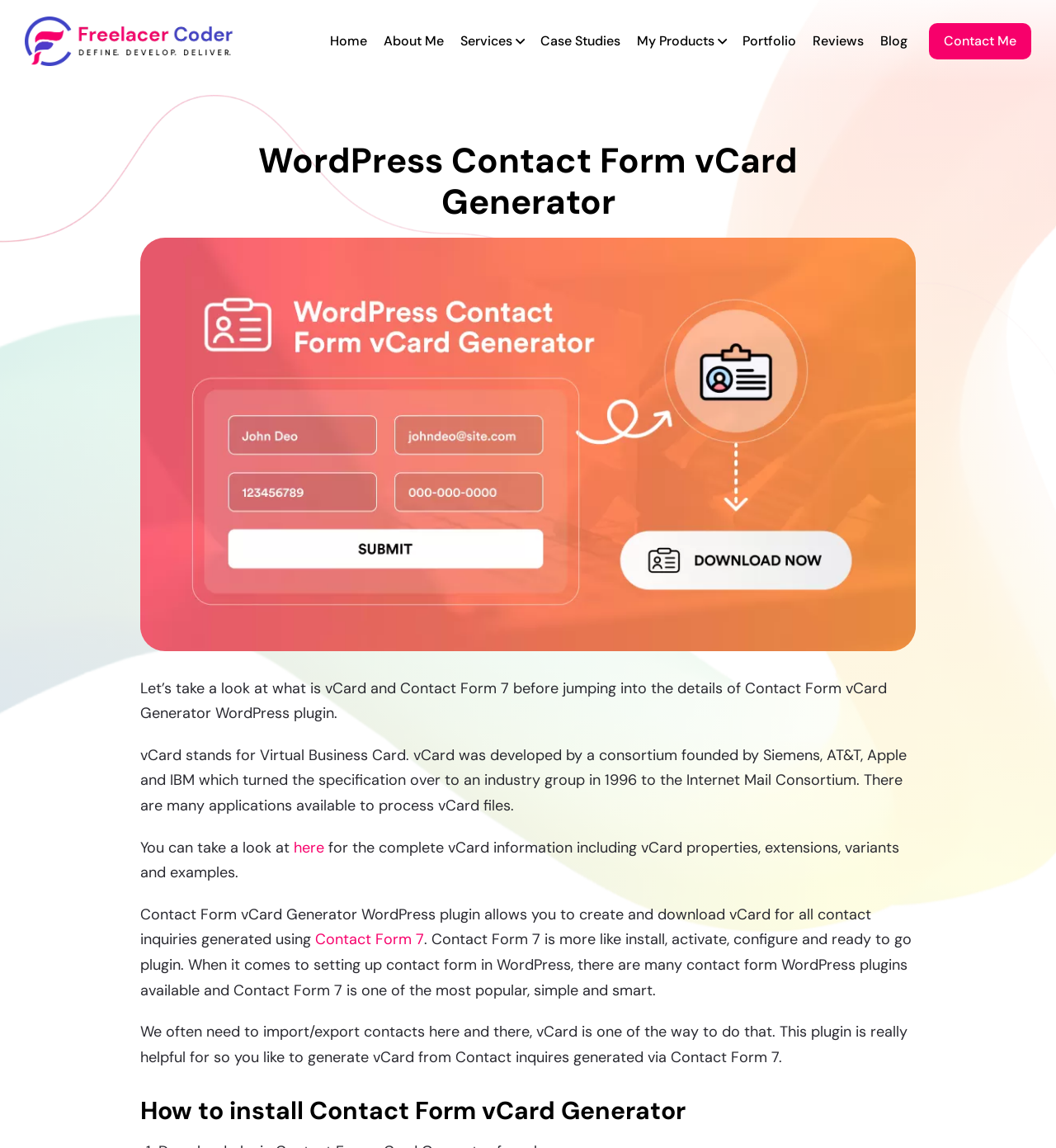Locate the bounding box coordinates of the element's region that should be clicked to carry out the following instruction: "Contact the developer". The coordinates need to be four float numbers between 0 and 1, i.e., [left, top, right, bottom].

[0.88, 0.02, 0.977, 0.052]